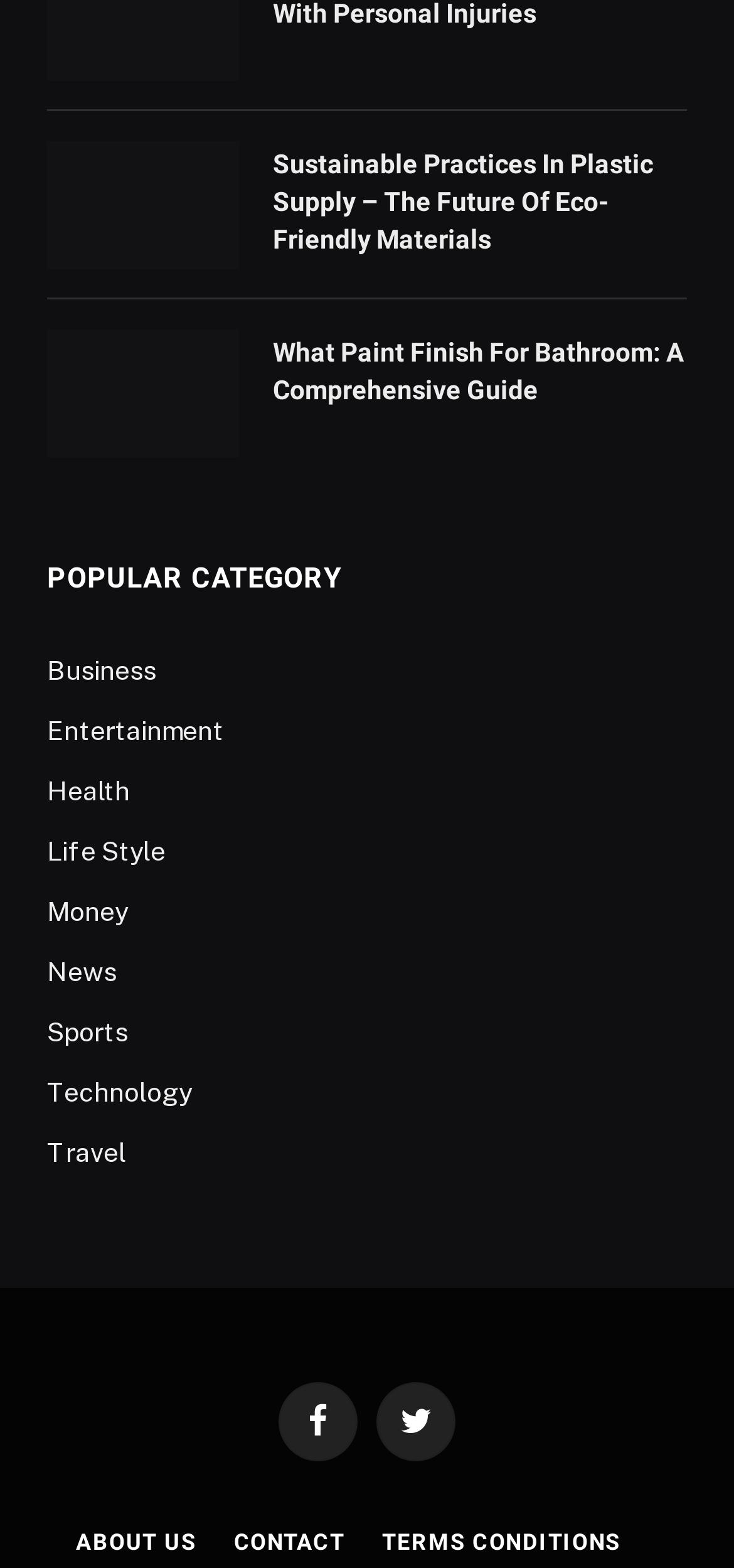Based on the element description About Us, identify the bounding box coordinates for the UI element. The coordinates should be in the format (top-left x, top-left y, bottom-right x, bottom-right y) and within the 0 to 1 range.

[0.104, 0.976, 0.267, 0.992]